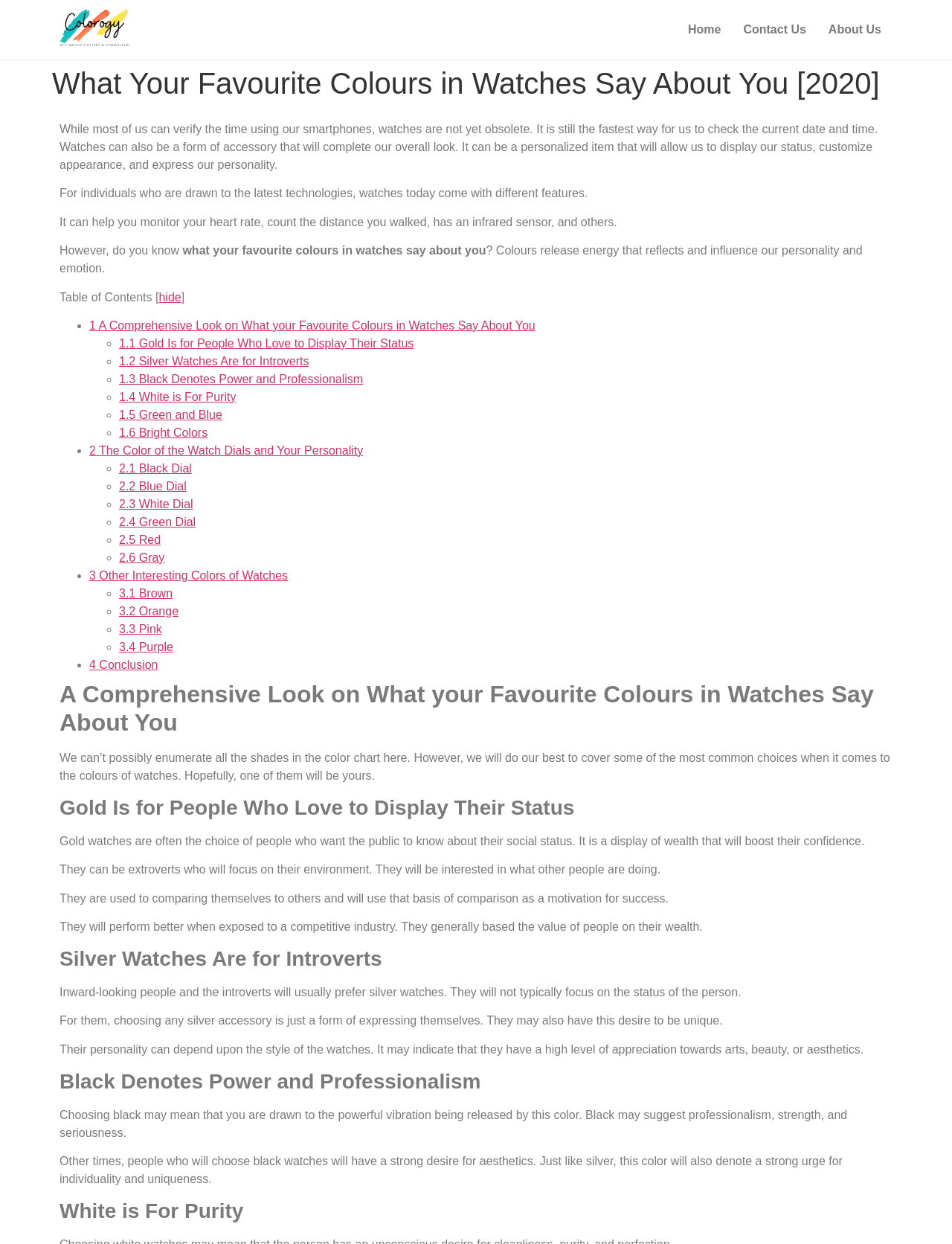What color watch is associated with introverts?
Relying on the image, give a concise answer in one word or a brief phrase.

Silver